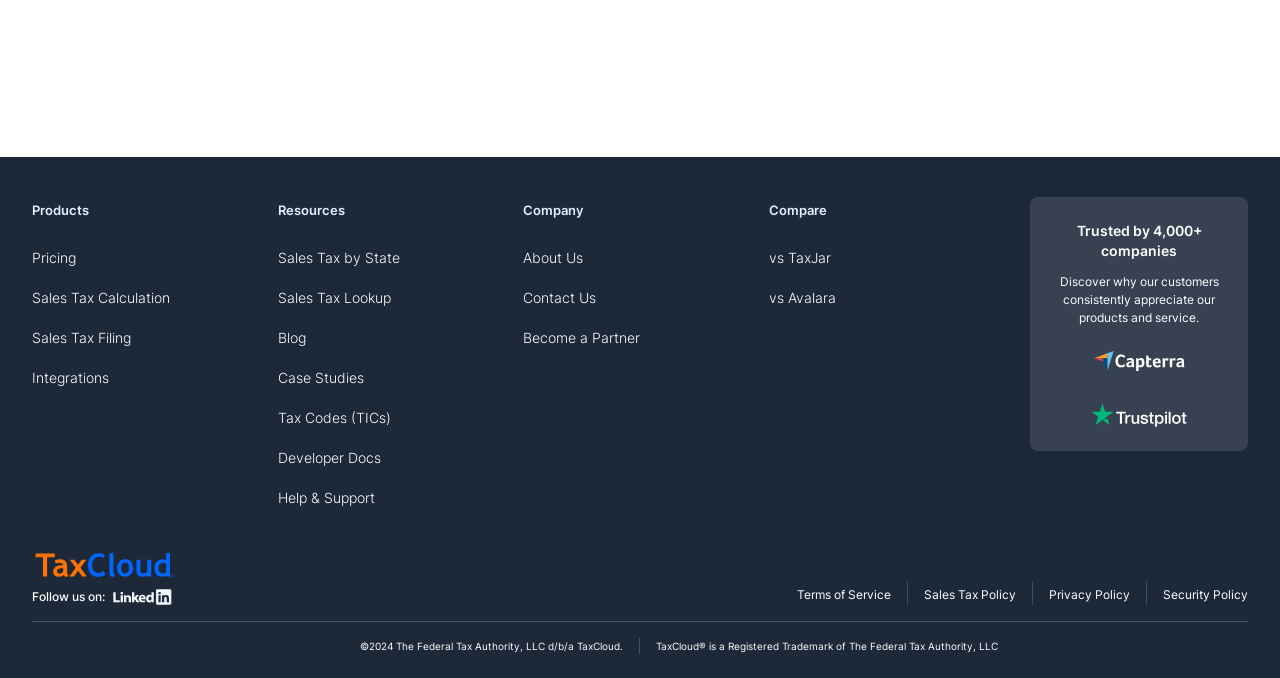Locate the bounding box coordinates of the clickable region necessary to complete the following instruction: "Go to Pricing". Provide the coordinates in the format of four float numbers between 0 and 1, i.e., [left, top, right, bottom].

[0.025, 0.367, 0.059, 0.392]